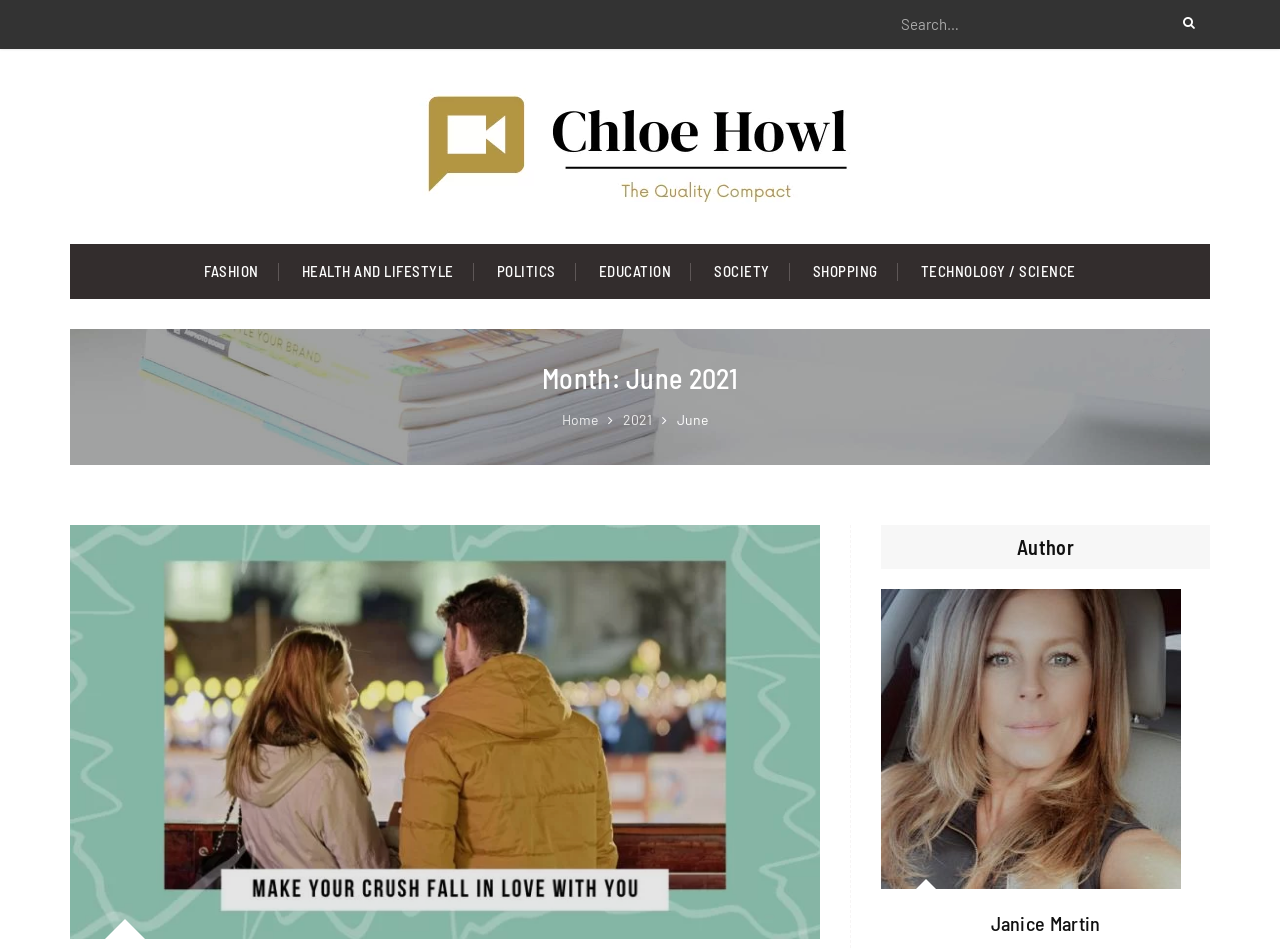Please identify the bounding box coordinates of the clickable area that will fulfill the following instruction: "Click on the 'HOME' link". The coordinates should be in the format of four float numbers between 0 and 1, i.e., [left, top, right, bottom].

None